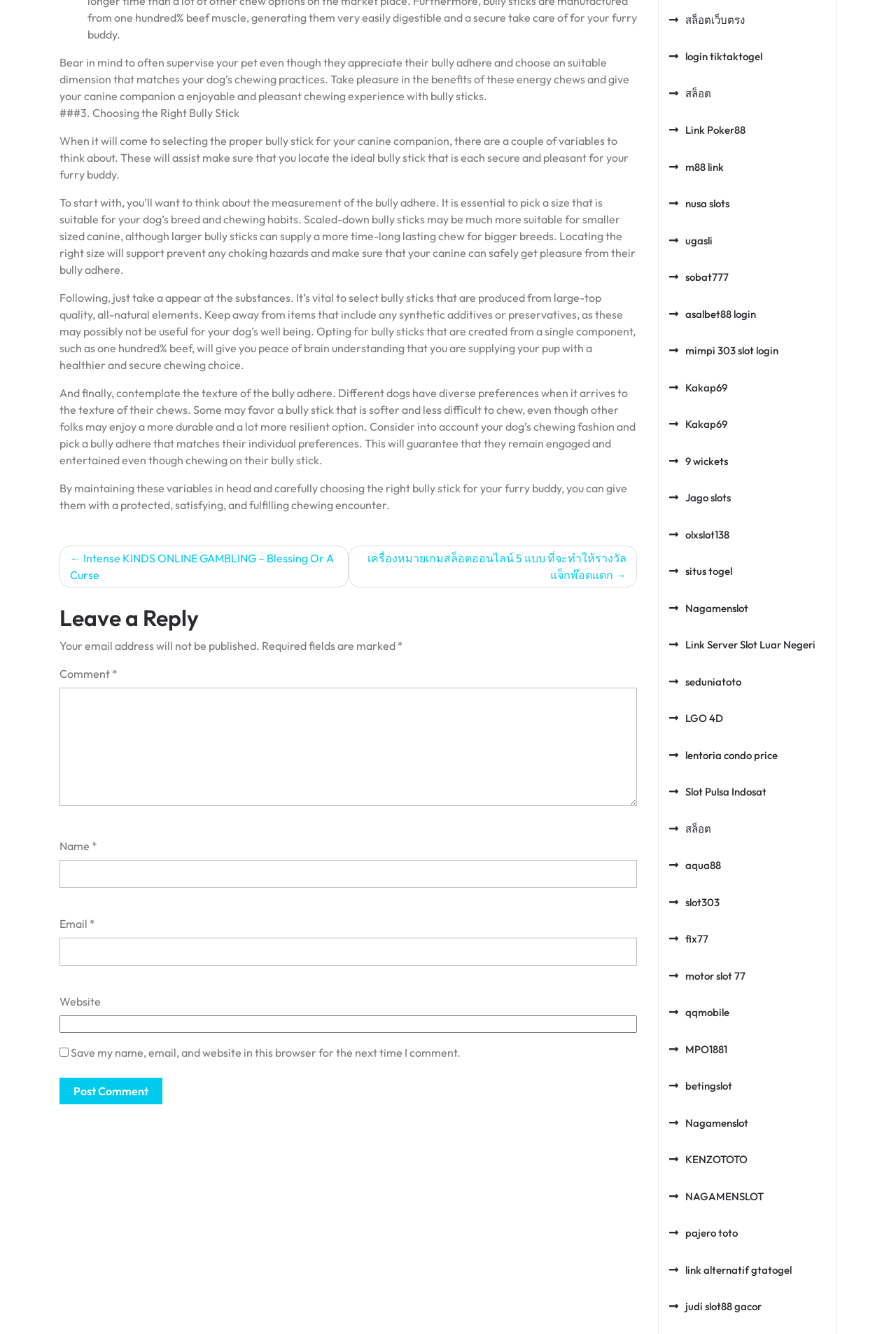What is the purpose of the article?
Based on the image, give a one-word or short phrase answer.

To provide information about bully sticks